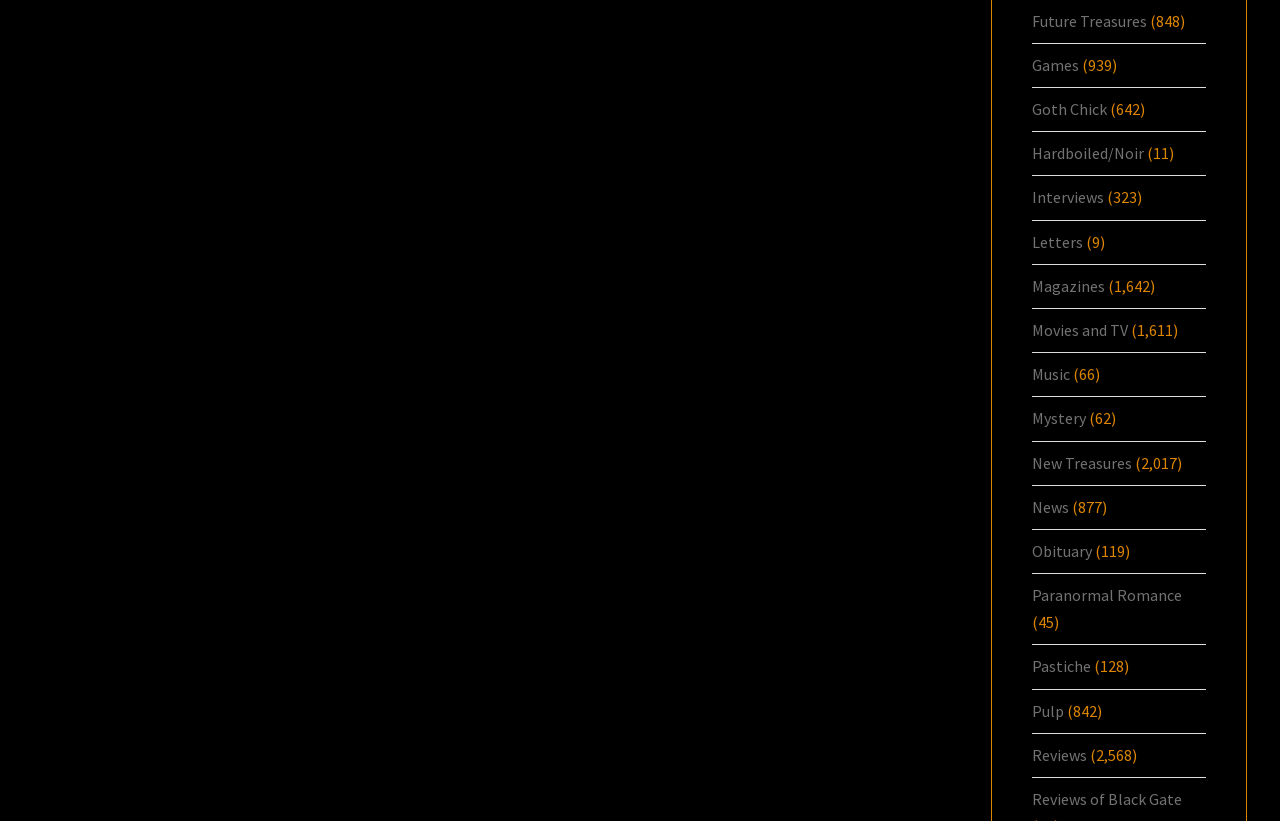Please identify the bounding box coordinates of the clickable area that will allow you to execute the instruction: "Explore Goth Chick".

[0.806, 0.121, 0.865, 0.145]